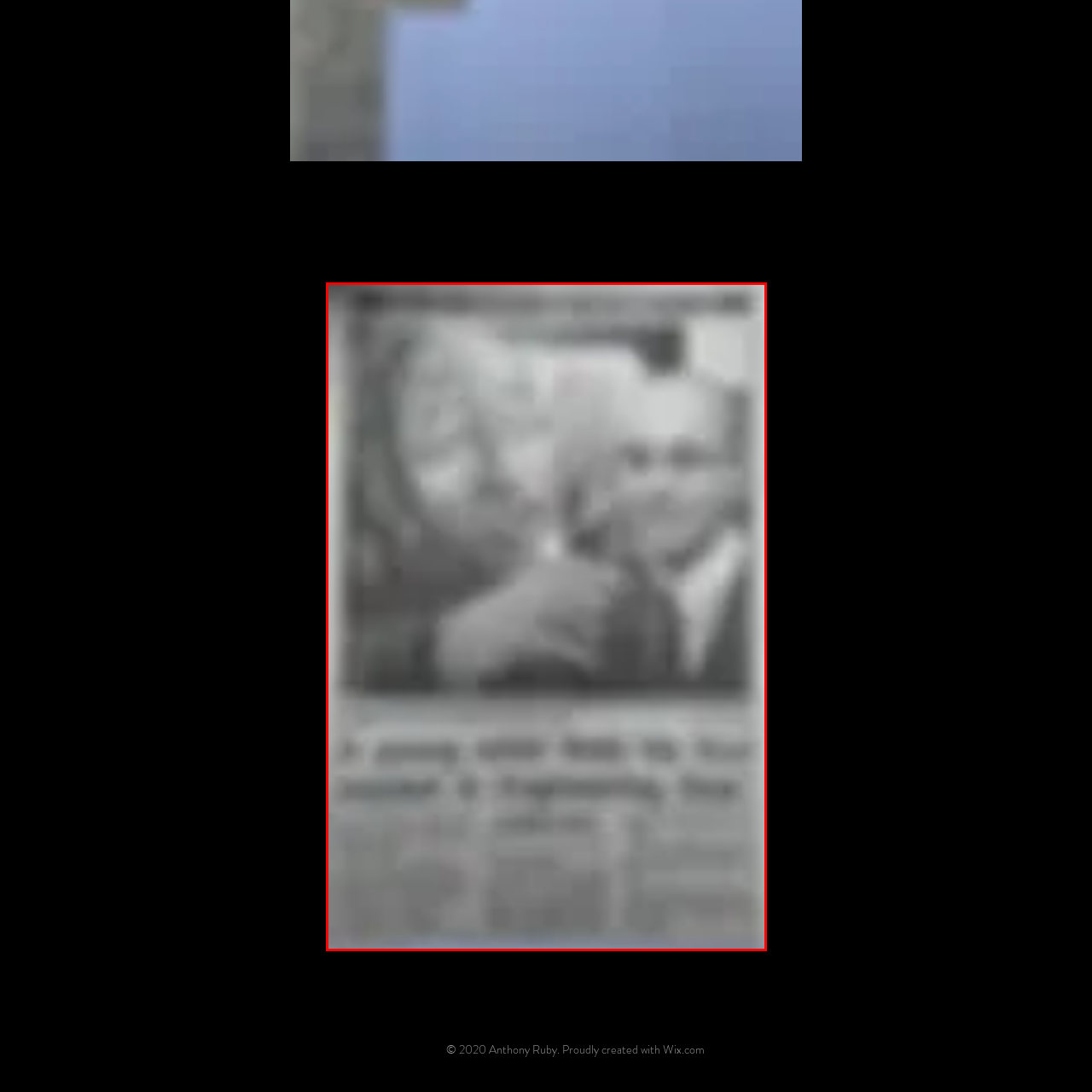How many individuals are in the image?
Please analyze the image within the red bounding box and respond with a detailed answer to the question.

The caption describes the image as featuring 'two individuals', with one figure on the left and another on the right, engaged in a warm interaction or significant dialogue.